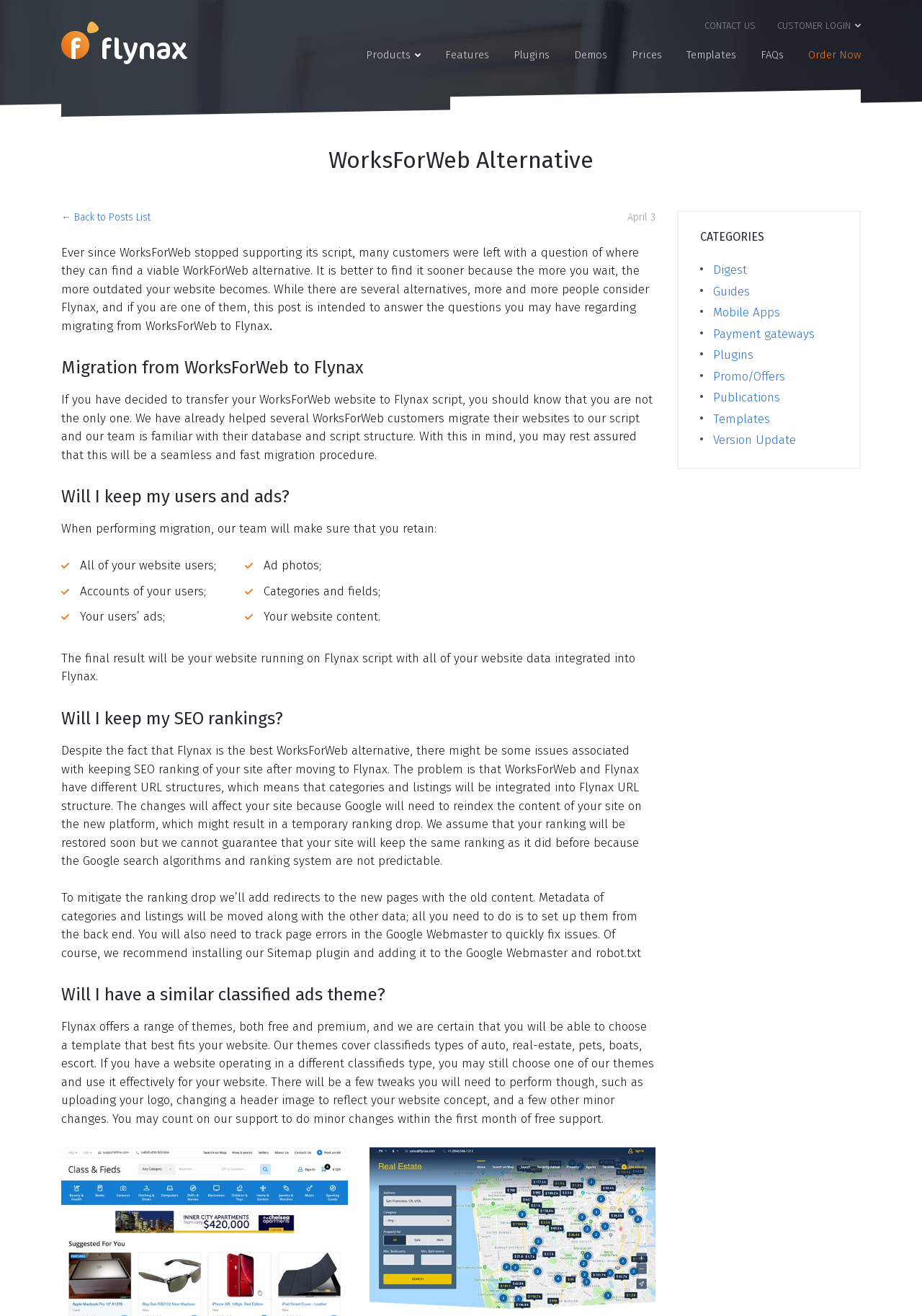Describe all the key features of the webpage in detail.

The webpage is about Flynax, a classified script, and its alternative to WorksForWeb. At the top, there is a link to skip to the content. Below that, there is a logo with the text "Classified Ads Script, Classifieds Software". On the top right, there are links to "CONTACT US", "CUSTOMER", "LOGIN", and a menu with options like "Features", "Plugins", "Demos", "Prices", "Templates", "FAQs", and "Order Now".

The main content of the page is a blog post titled "WorksForWeb Alternative" with a heading that spans almost the entire width of the page. The post discusses the migration of WorksForWeb customers to Flynax, a viable alternative. The text explains that Flynax has already helped several WorksForWeb customers migrate their websites and that the team is familiar with the database and script structure, ensuring a seamless and fast migration procedure.

The post is divided into sections, each with its own heading. The sections cover topics such as "Migration from WorksForWeb to Flynax", "Will I keep my users and ads?", "Will I keep my SEO rankings?", and "Will I have a similar classified ads theme?". Each section provides detailed information and answers to common questions that WorksForWeb customers may have when considering migrating to Flynax.

On the right side of the page, there is a section titled "CATEGORIES" with links to various categories such as "Digest", "Guides", "Mobile Apps", and "Templates". At the bottom of the page, there are two links to themes, "General nova theme" and "Auto nova theme".